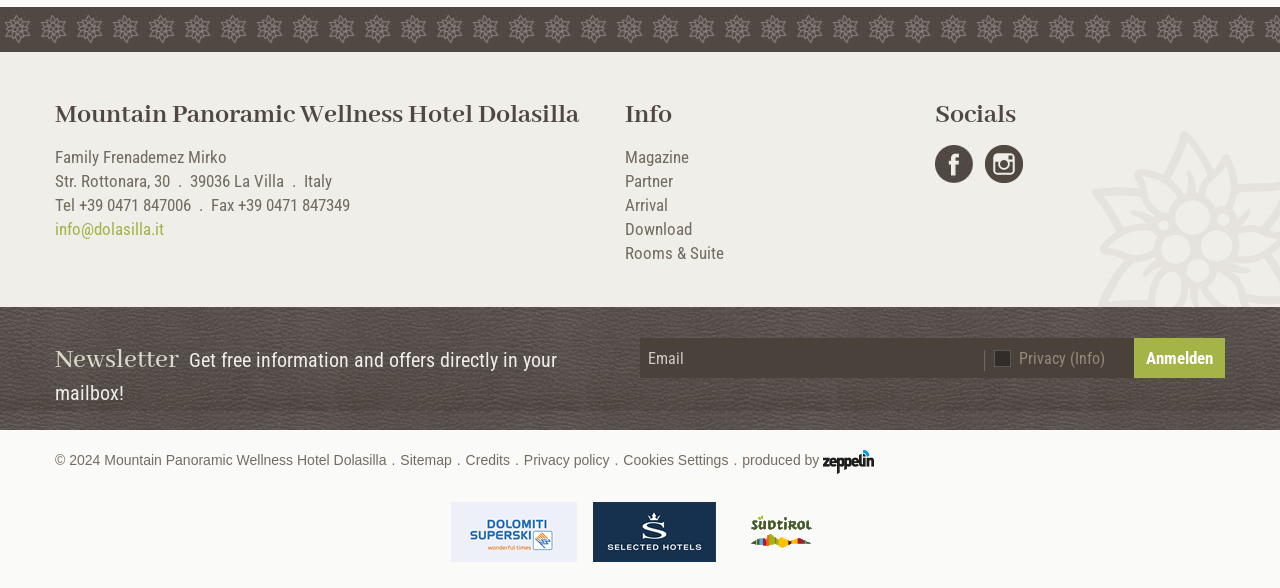Extract the bounding box coordinates for the HTML element that matches this description: "input value="Email" name="EMail" value="Email"". The coordinates should be four float numbers between 0 and 1, i.e., [left, top, right, bottom].

[0.5, 0.578, 0.695, 0.64]